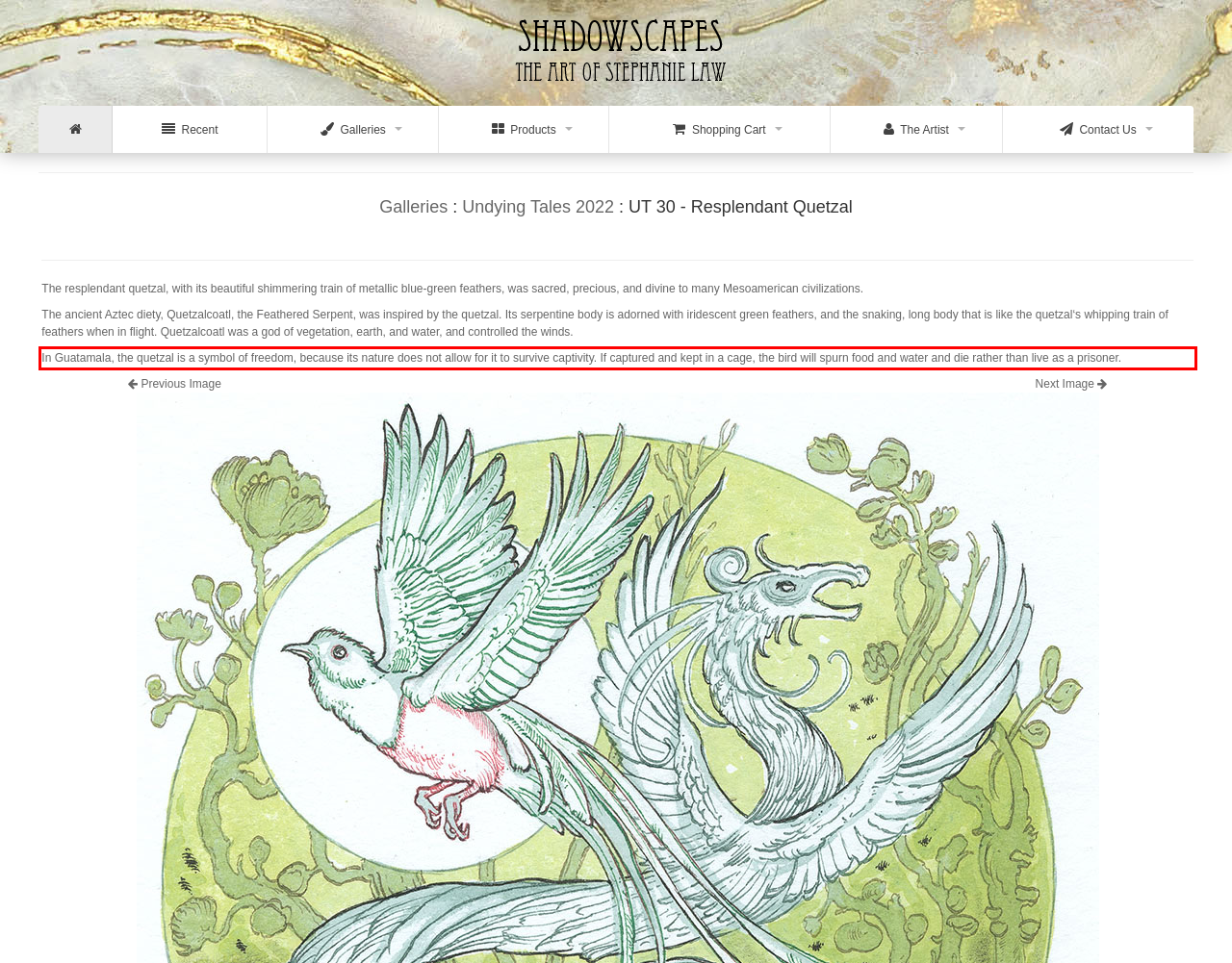Please analyze the provided webpage screenshot and perform OCR to extract the text content from the red rectangle bounding box.

In Guatamala, the quetzal is a symbol of freedom, because its nature does not allow for it to survive captivity. If captured and kept in a cage, the bird will spurn food and water and die rather than live as a prisoner.